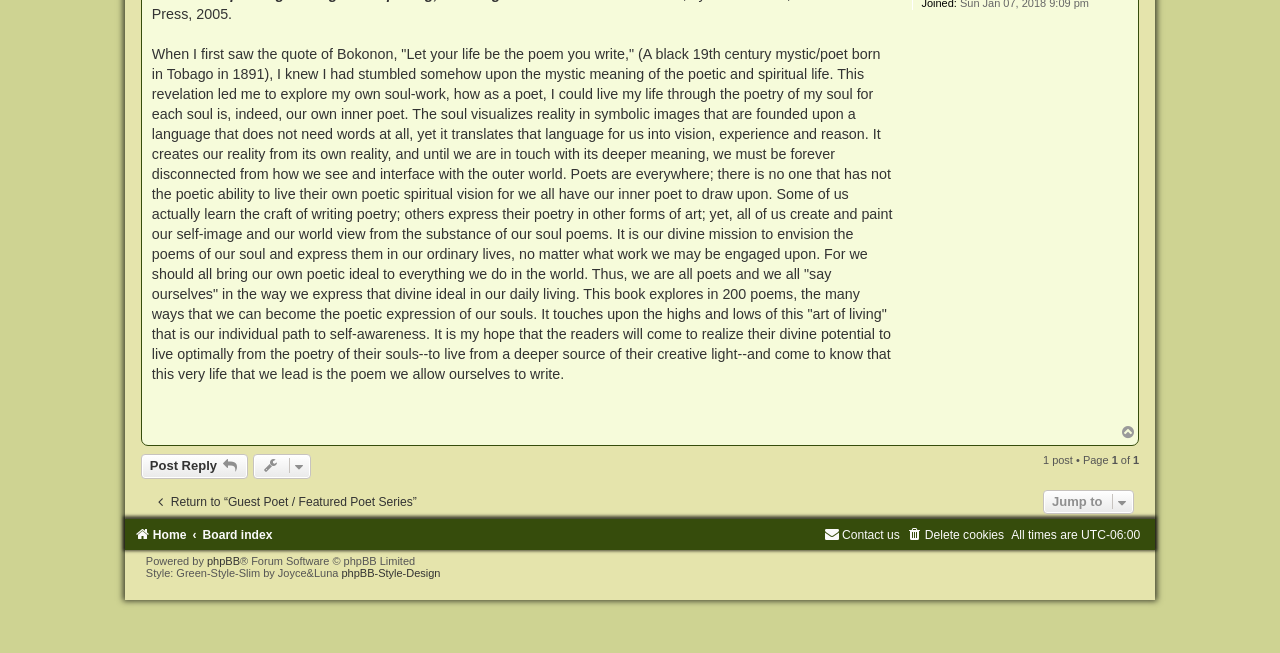Given the following UI element description: "Post Reply", find the bounding box coordinates in the webpage screenshot.

[0.11, 0.696, 0.193, 0.733]